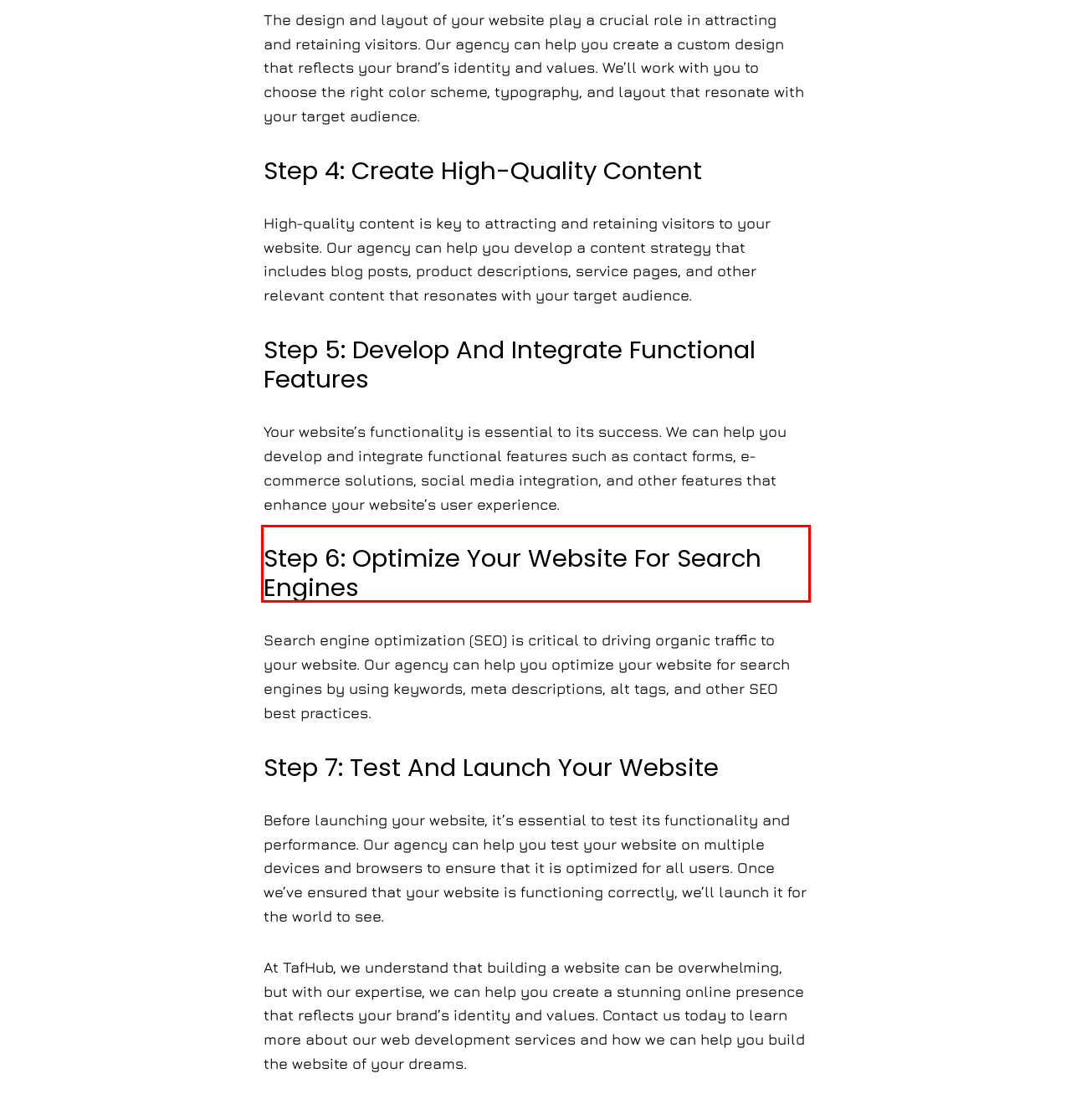You have a screenshot of a webpage with a UI element highlighted by a red bounding box. Use OCR to obtain the text within this highlighted area.

Search engine optimization (SEO) is critical to driving organic traffic to your website. Our agency can help you optimize your website for search engines by using keywords, meta descriptions, alt tags, and other SEO best practices.